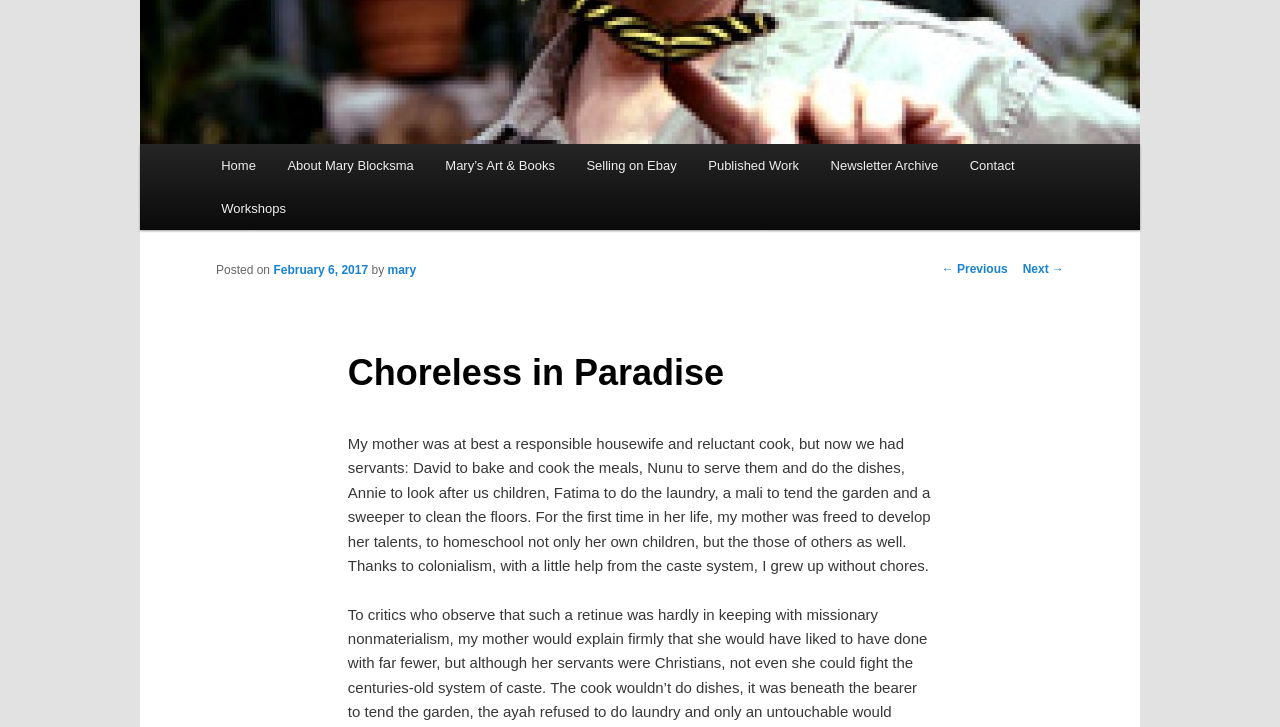Determine the bounding box coordinates of the UI element that matches the following description: "Mary’s Art & Books". The coordinates should be four float numbers between 0 and 1 in the format [left, top, right, bottom].

[0.336, 0.198, 0.446, 0.257]